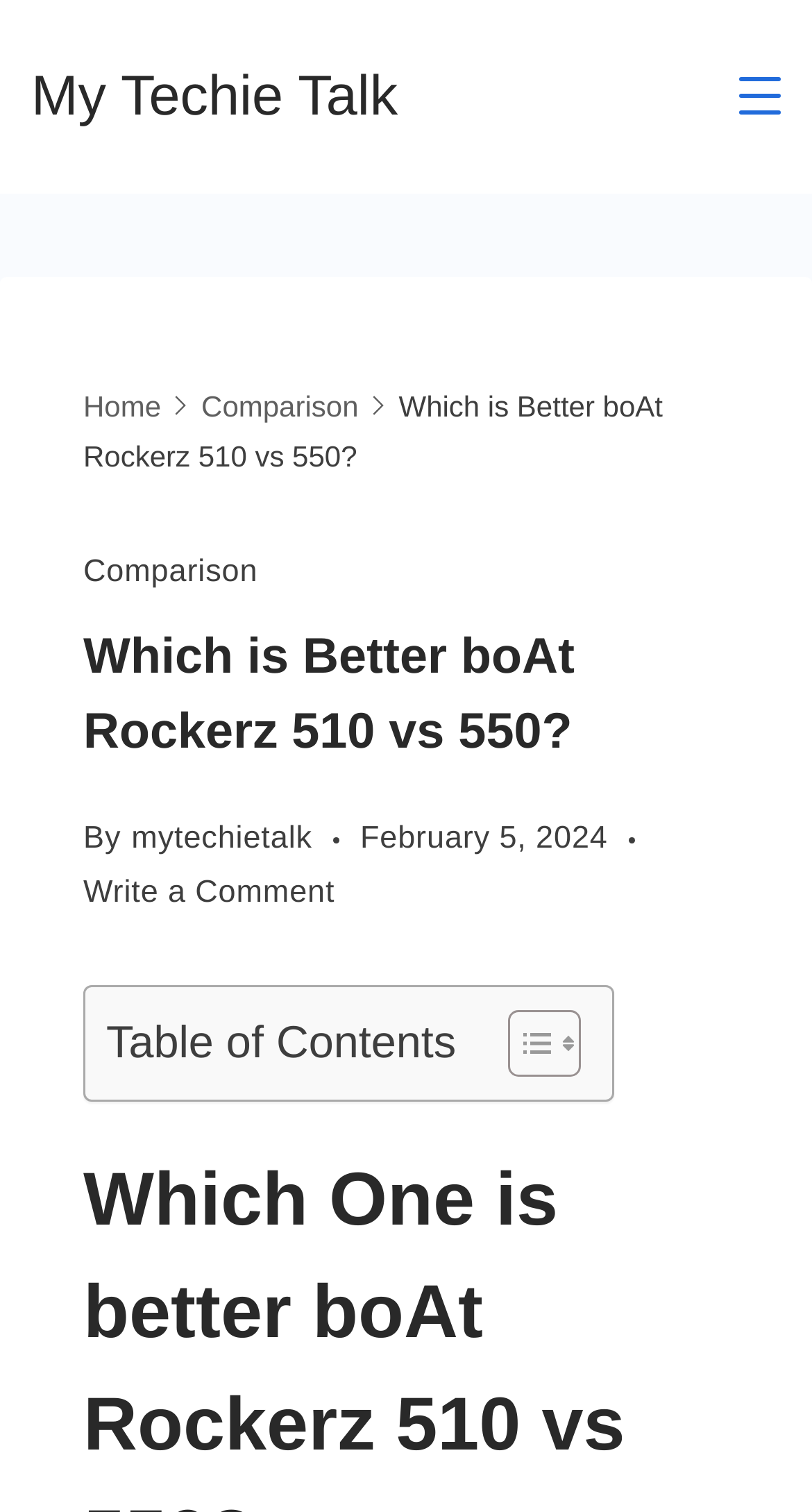Locate the bounding box coordinates of the area where you should click to accomplish the instruction: "go to home page".

[0.103, 0.257, 0.198, 0.279]